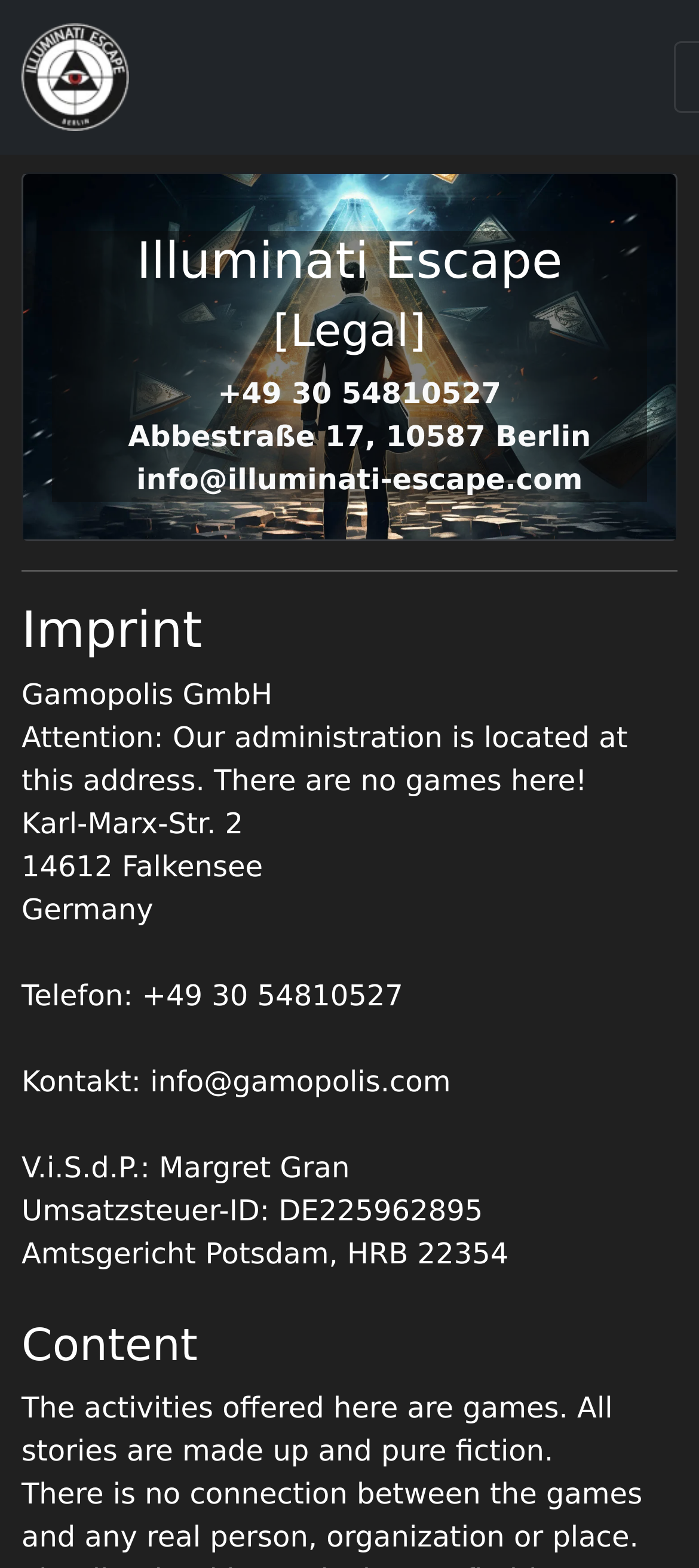Carefully observe the image and respond to the question with a detailed answer:
What is the purpose of the address?

I found the purpose of the address by looking at the imprint section of the webpage, where it is stated as 'Attention: Our administration is located at this address. There are no games here!'.